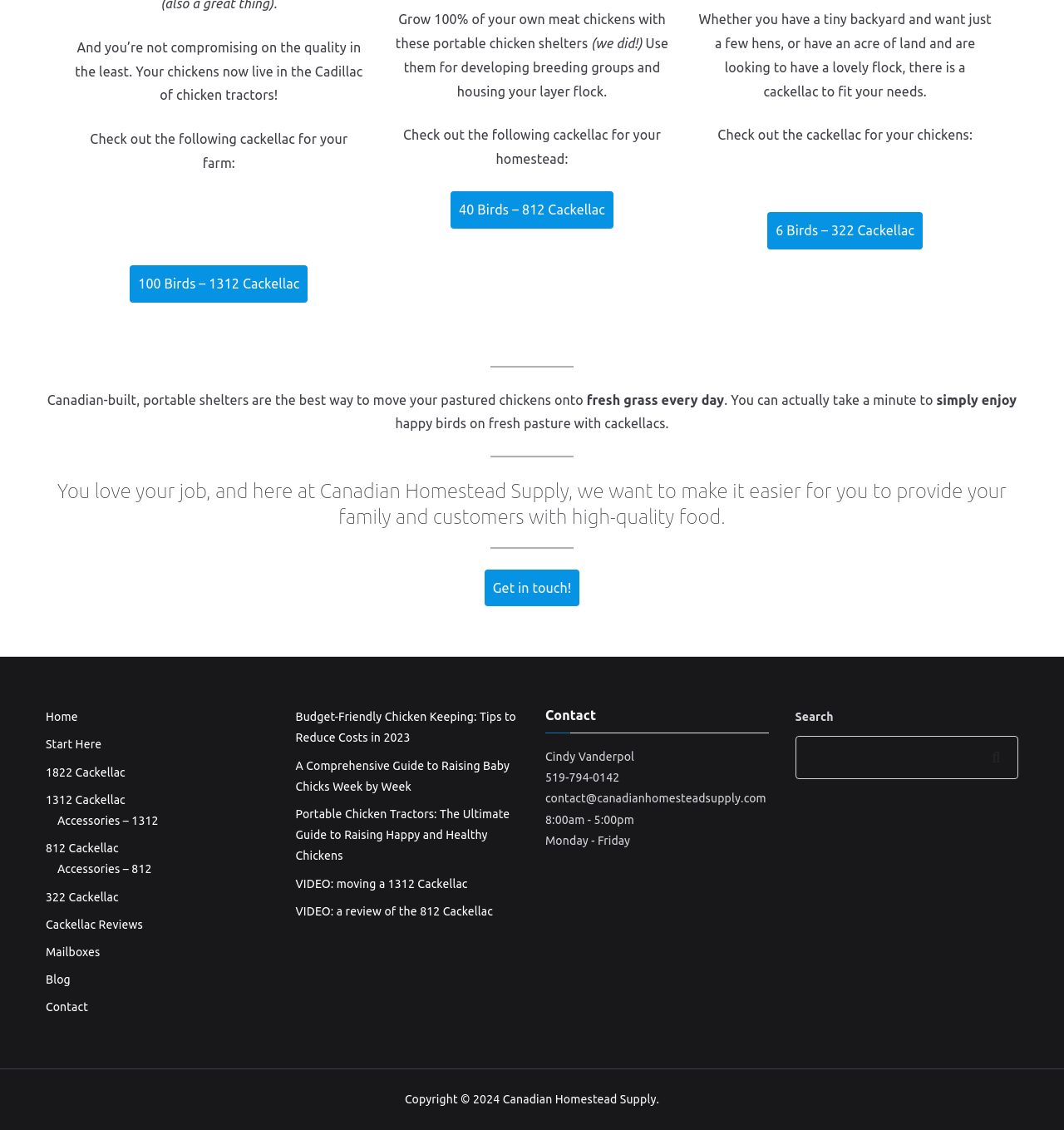Use a single word or phrase to answer the following:
What is the topic of the blog post 'Budget-Friendly Chicken Keeping: Tips to Reduce Costs in 2023'?

Chicken keeping